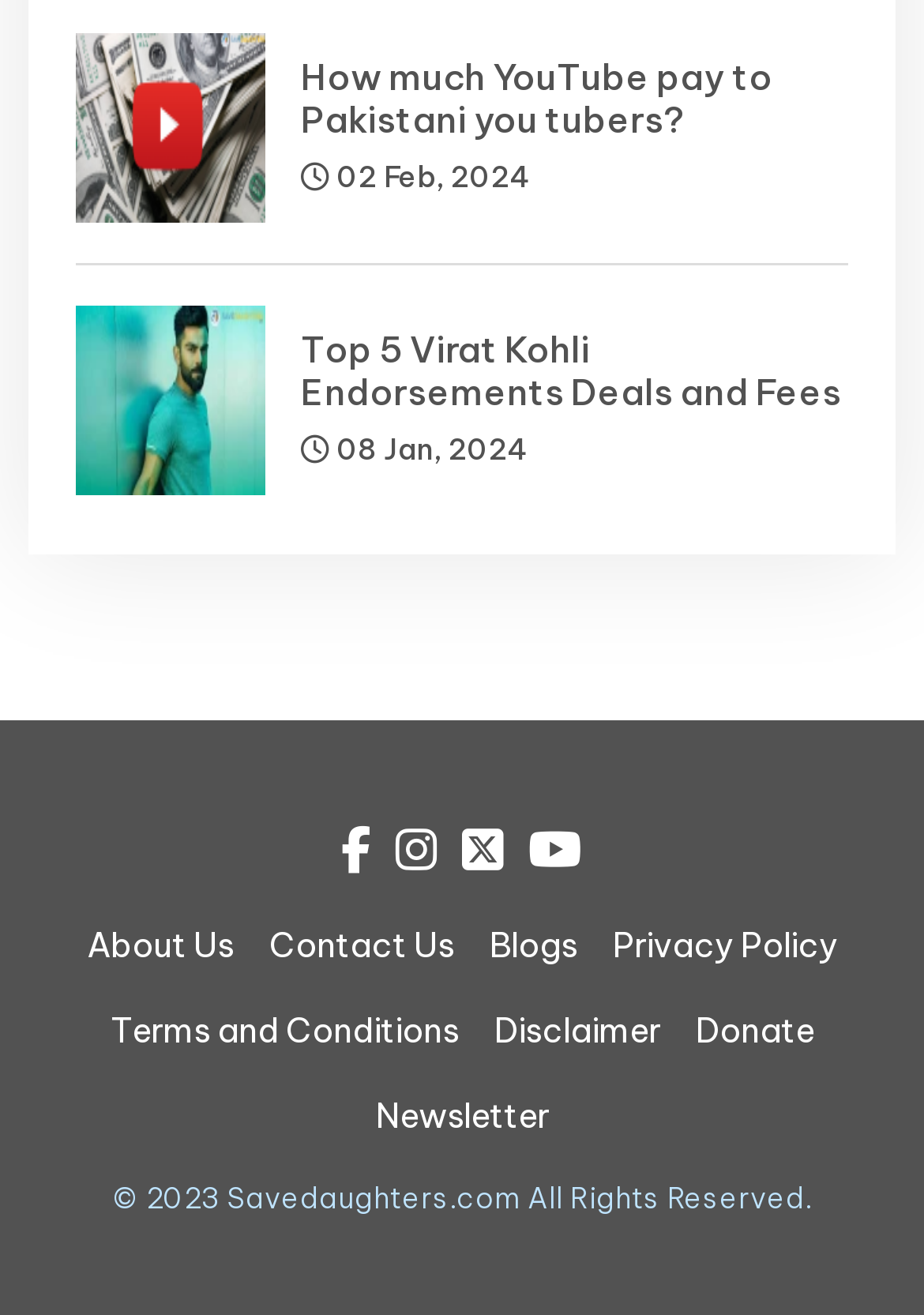Determine the bounding box for the described HTML element: "Privacy Policy". Ensure the coordinates are four float numbers between 0 and 1 in the format [left, top, right, bottom].

[0.663, 0.702, 0.906, 0.739]